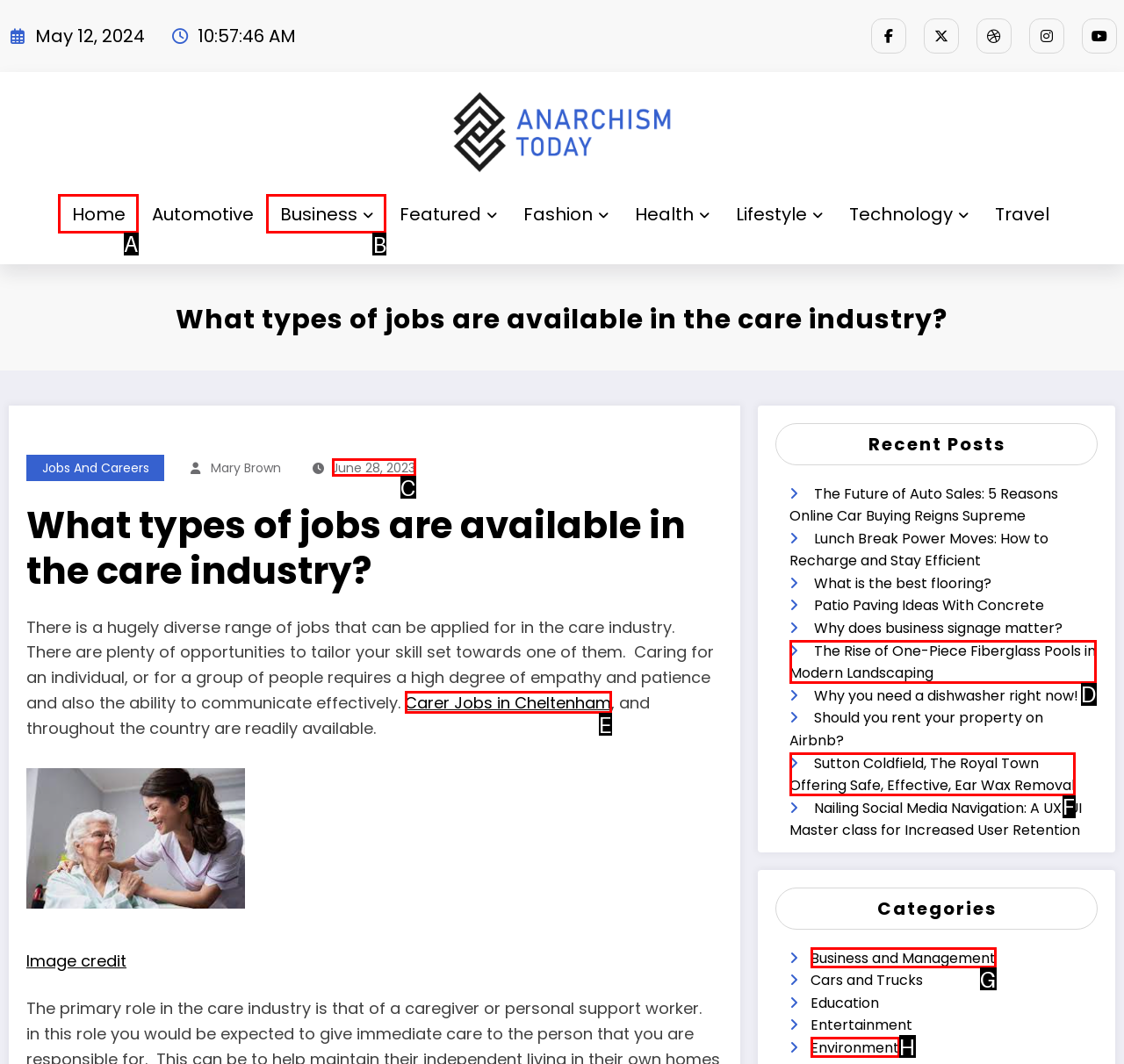Tell me which element should be clicked to achieve the following objective: Click on the 'Home' link
Reply with the letter of the correct option from the displayed choices.

A